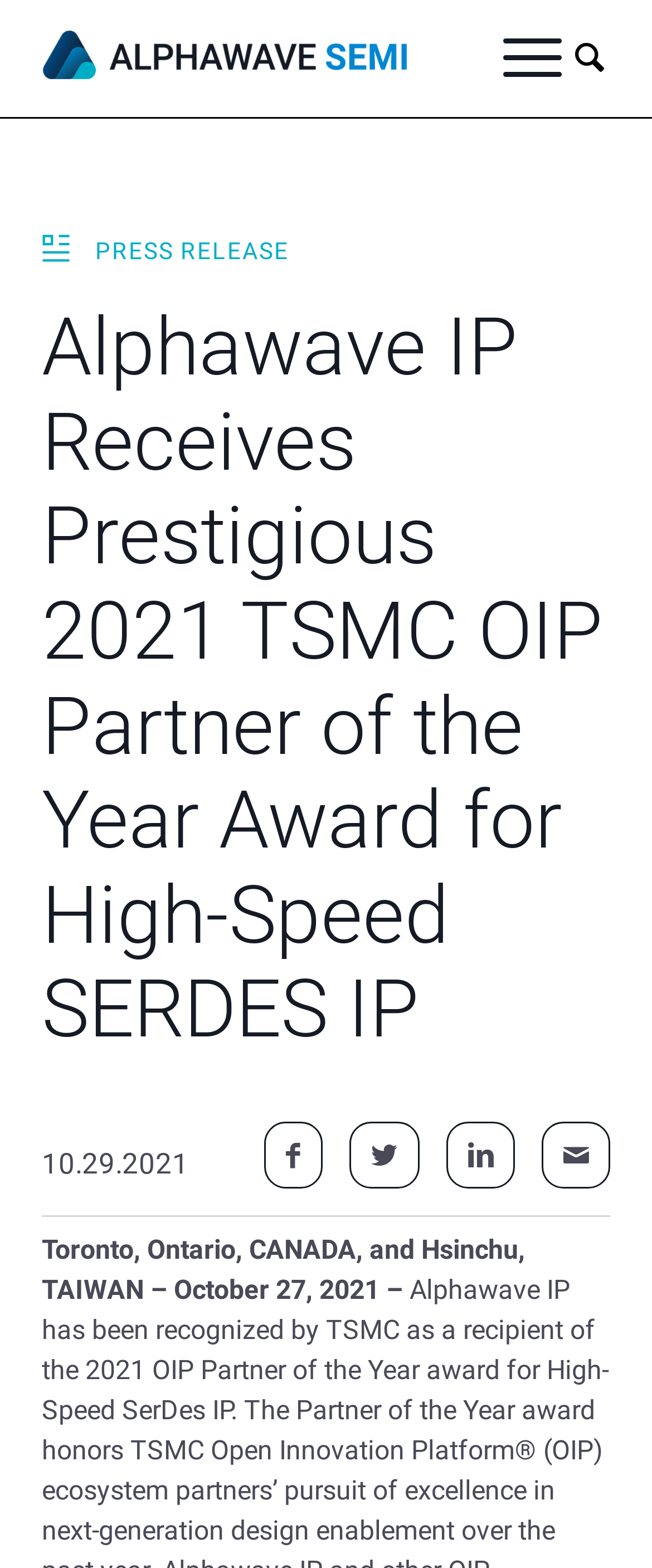Provide a brief response using a word or short phrase to this question:
What type of IP does Alphawave IP receive the award for?

High-Speed SERDES IP